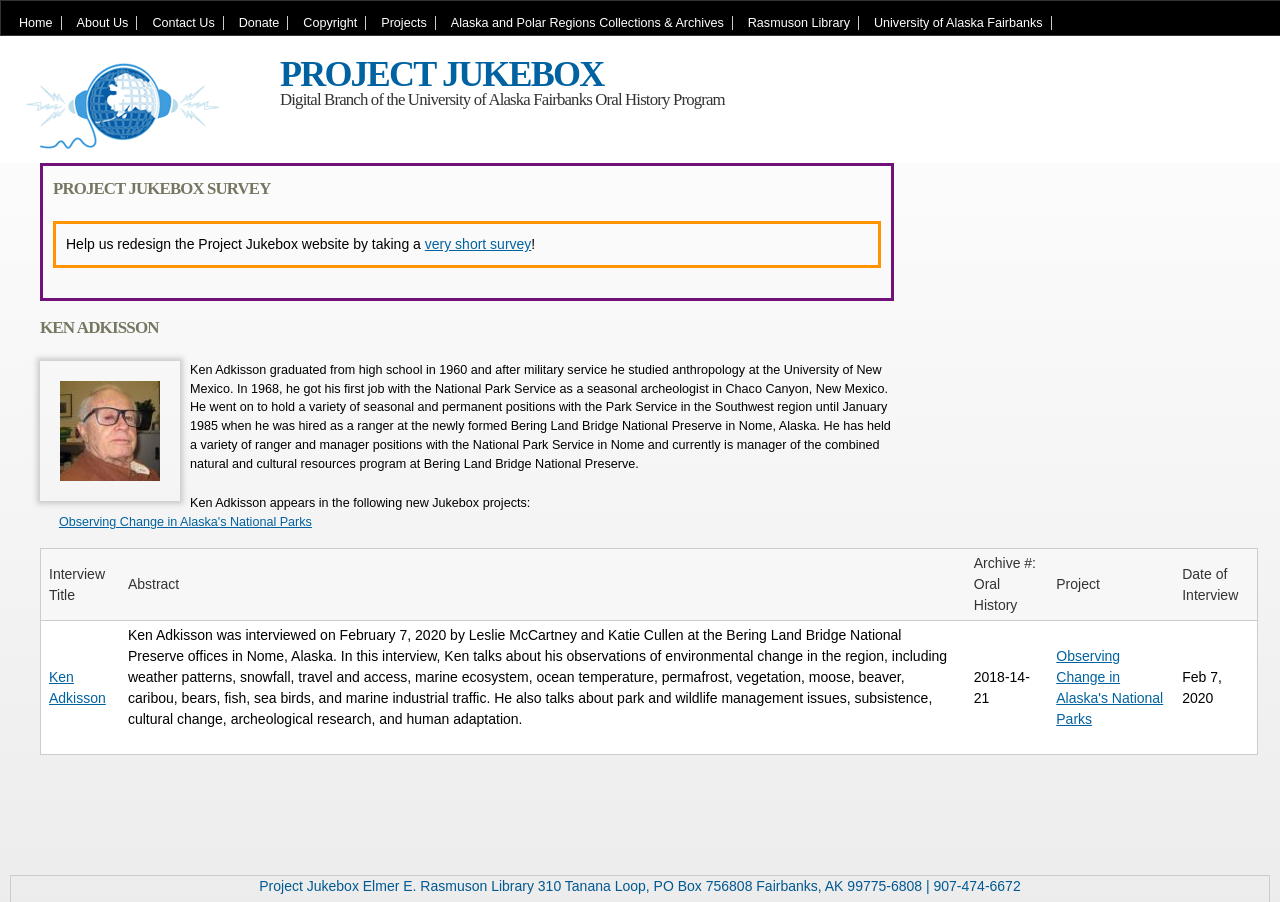What is the address of the Elmer E. Rasmuson Library?
Refer to the image and offer an in-depth and detailed answer to the question.

The address of the Elmer E. Rasmuson Library is mentioned in the StaticText element at the bottom of the webpage. It provides the physical address and postal address of the library.